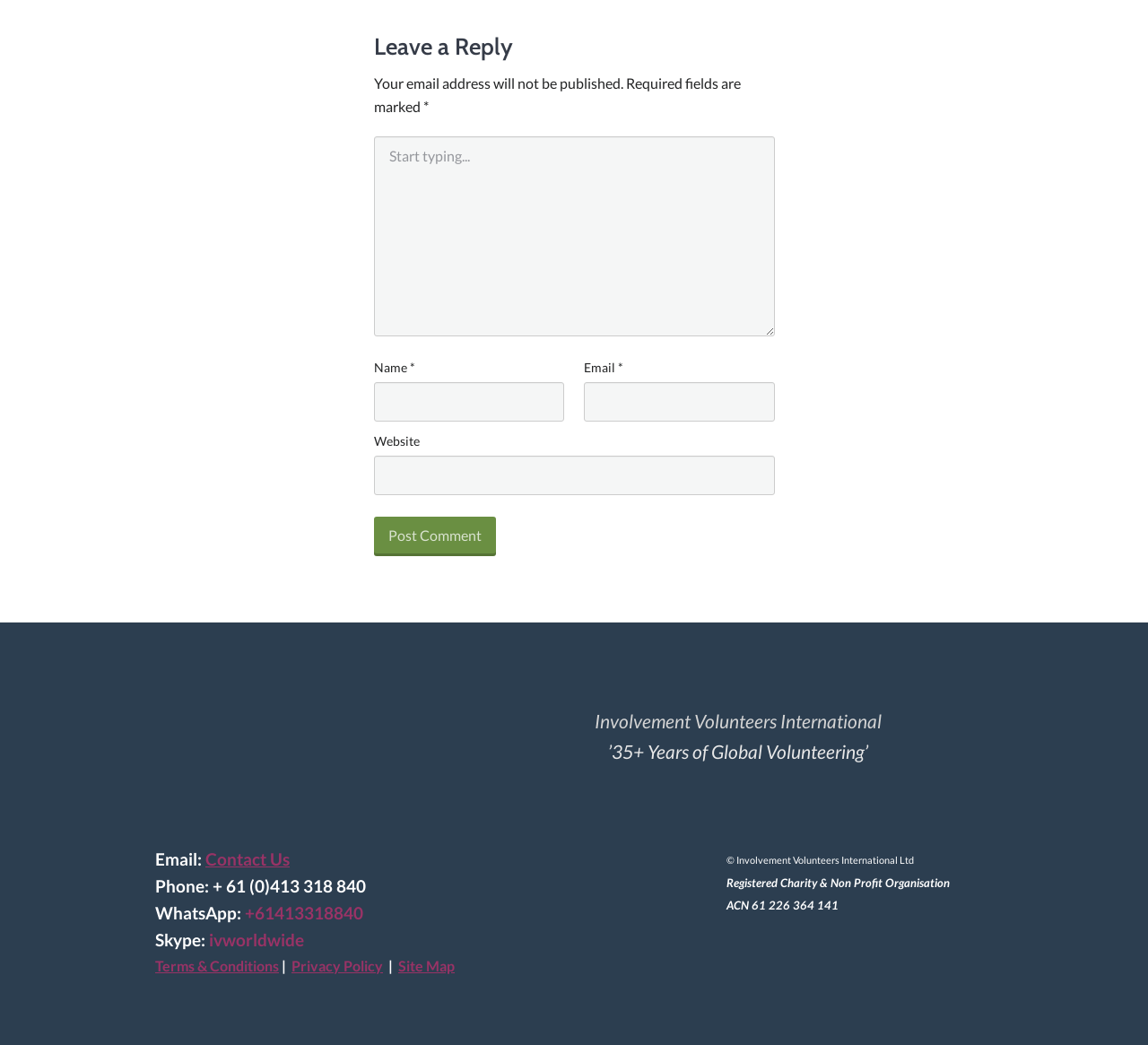Answer the question below in one word or phrase:
What is the organization's registered charity number?

ACN 61 226 364 141